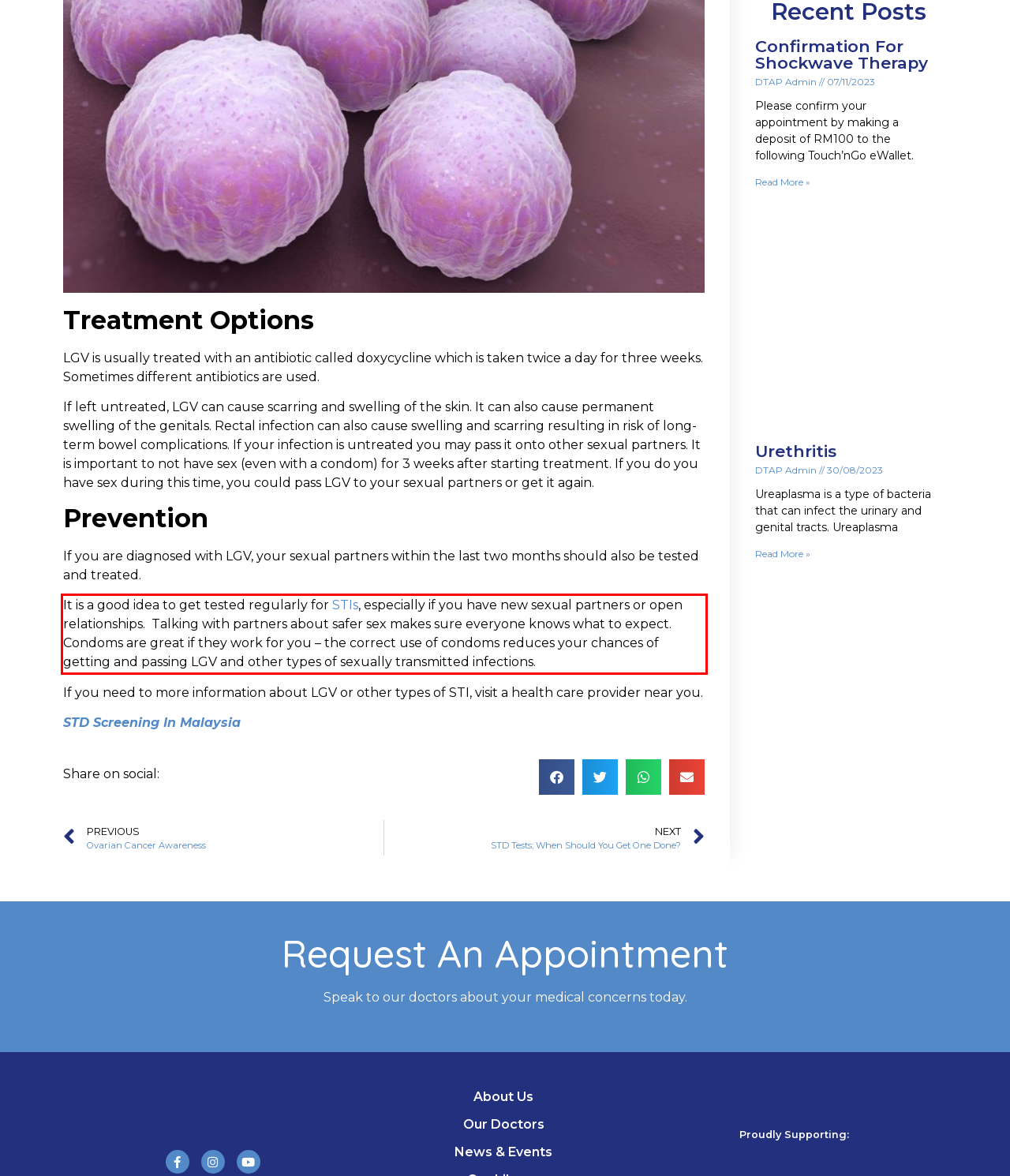You have a webpage screenshot with a red rectangle surrounding a UI element. Extract the text content from within this red bounding box.

It is a good idea to get tested regularly for STIs, especially if you have new sexual partners or open relationships. Talking with partners about safer sex makes sure everyone knows what to expect. Condoms are great if they work for you – the correct use of condoms reduces your chances of getting and passing LGV and other types of sexually transmitted infections.